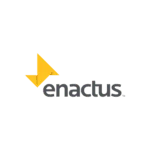Create a detailed narrative of what is happening in the image.

The image showcases the logo of Enactus, an international non-profit organization that aims to engage students in entrepreneurial projects that benefit their communities. The logo features a distinctive design with a two-tone color scheme; a prominent yellow triangle that symbolizes growth and progress, juxtaposed with the stylized gray text spelling out "enactus." This visual identity reflects Enactus's commitment to fostering social entrepreneurship among students and promoting positive change through innovative solutions. The logo exemplifies a modern and dynamic approach to empowering youth and encouraging sustainable development initiatives worldwide.